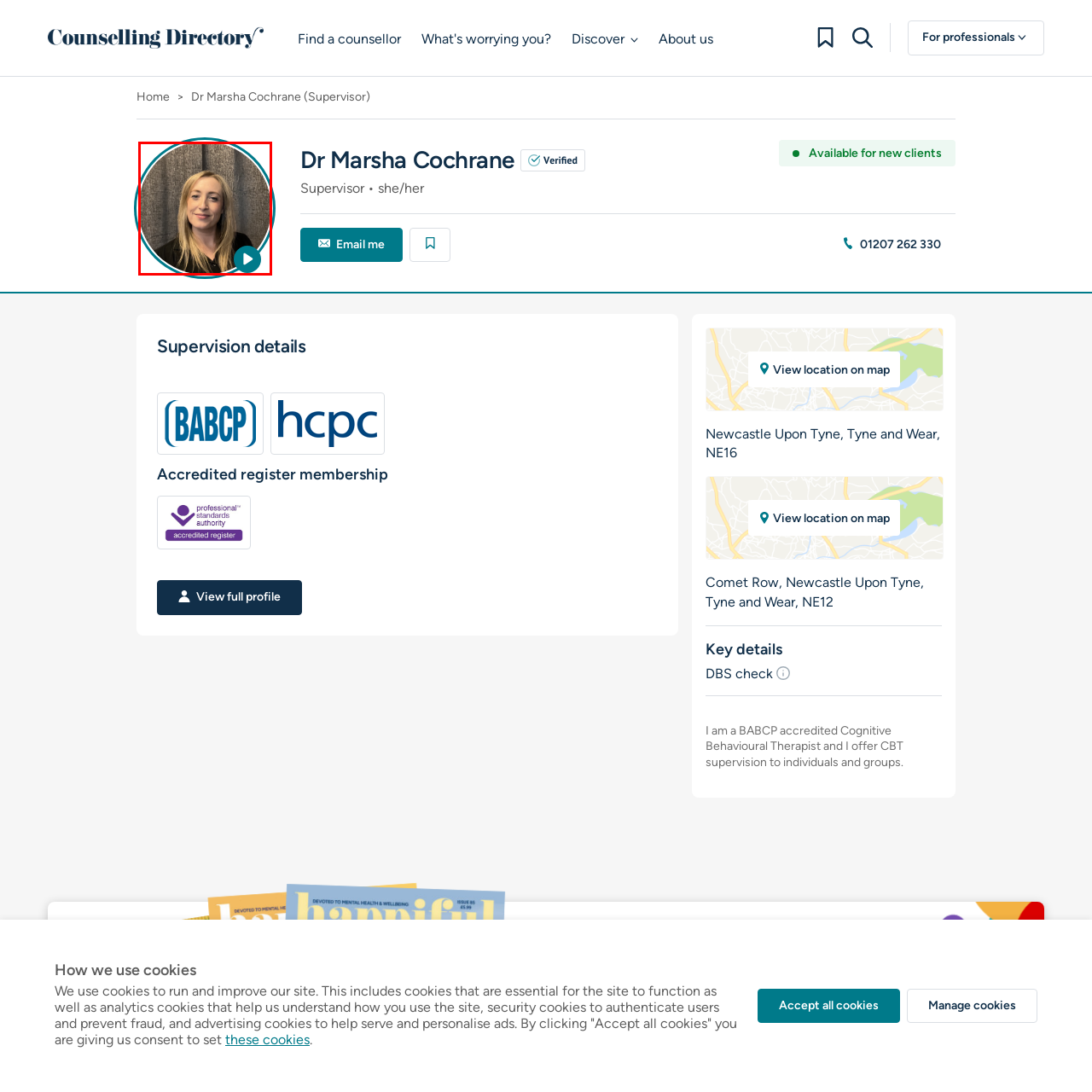What is the purpose of the play button icon?
Direct your attention to the image encased in the red bounding box and answer the question thoroughly, relying on the visual data provided.

The caption states that the play button icon in the bottom right corner 'suggests that there may be additional audio or video content related to her, inviting viewers to engage further', implying that the icon is meant to encourage viewers to explore more content.